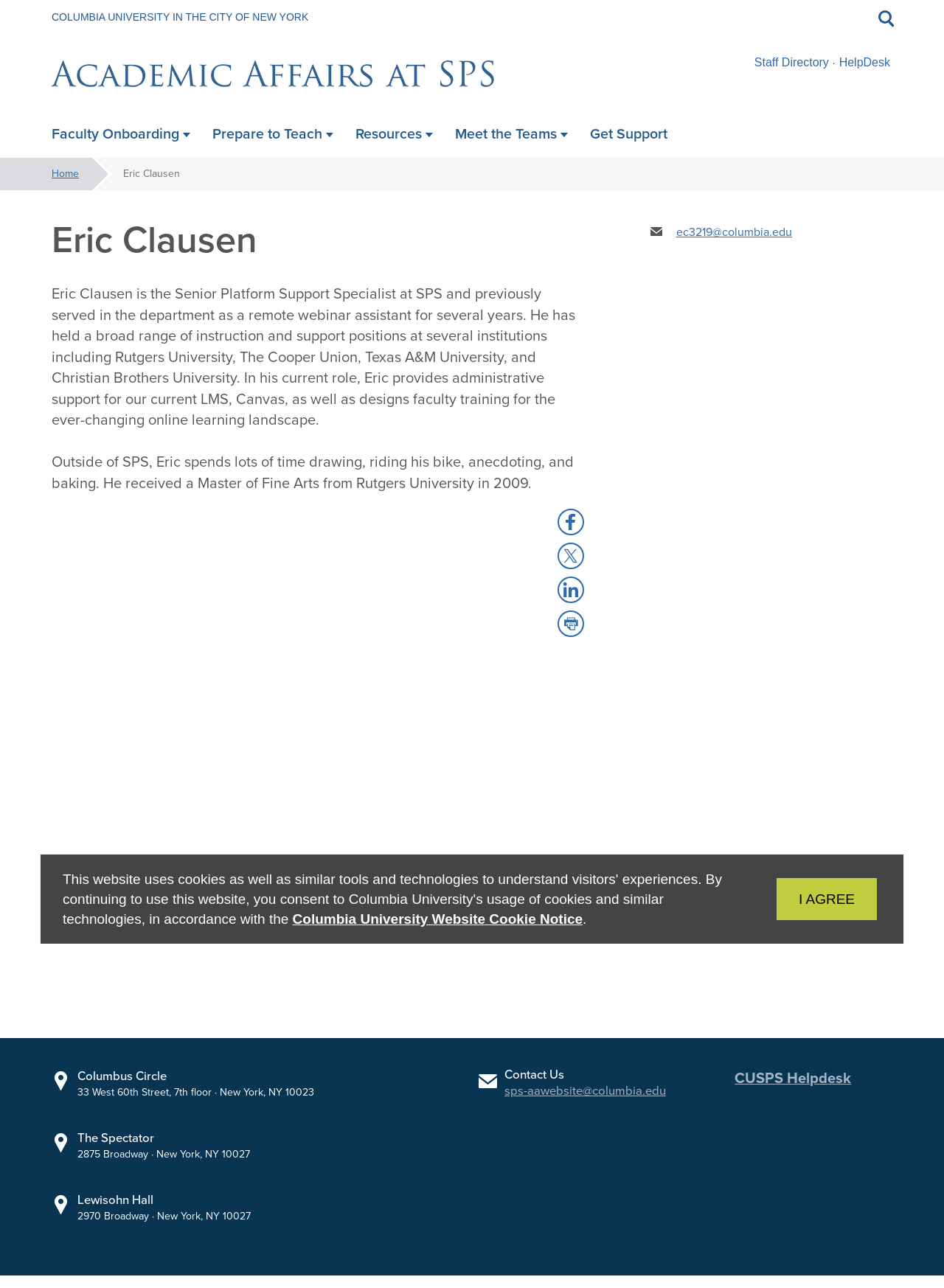Specify the bounding box coordinates (top-left x, top-left y, bottom-right x, bottom-right y) of the UI element in the screenshot that matches this description: Share to LinkedIn LinkedIn

[0.591, 0.447, 0.619, 0.468]